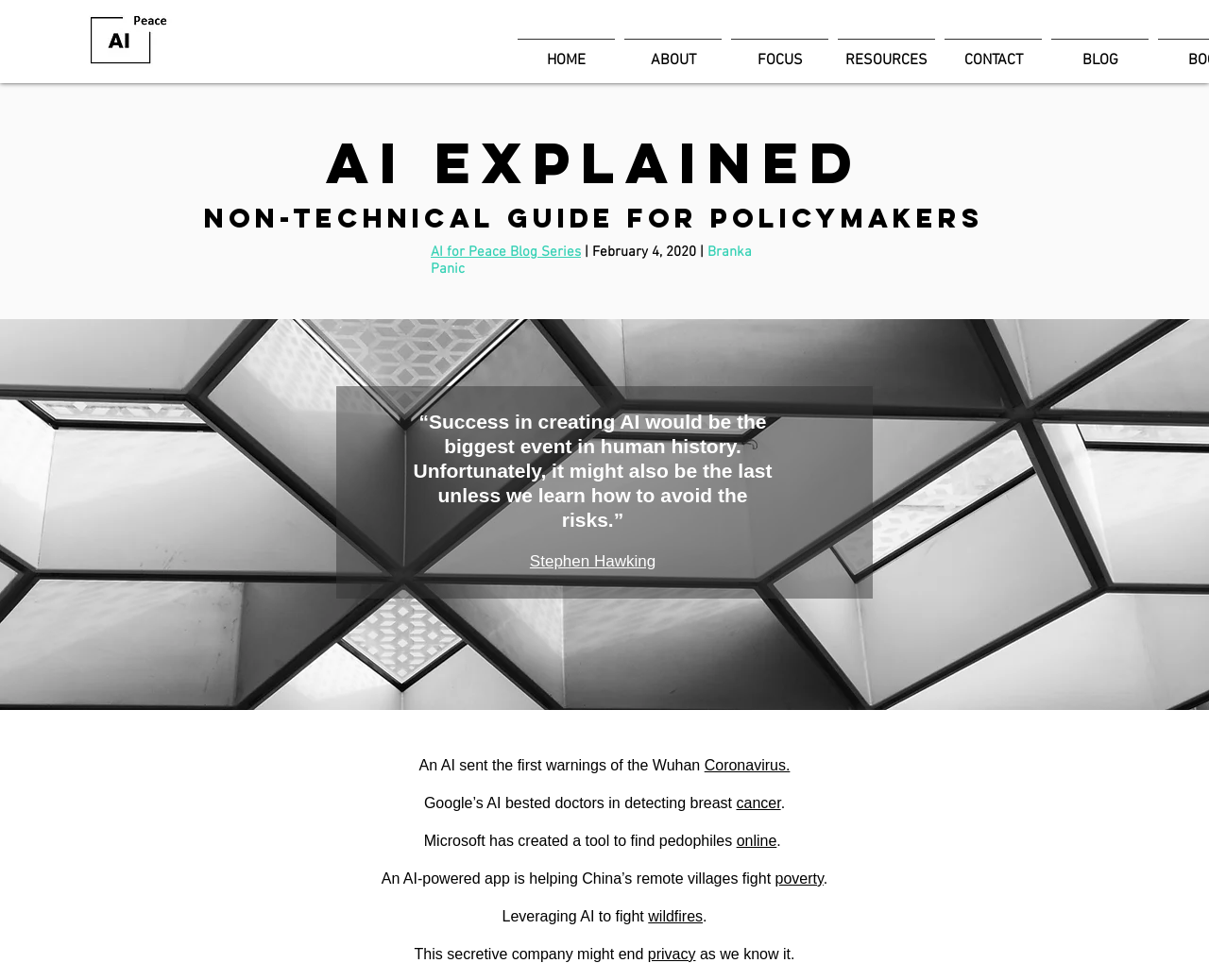How many navigation links are there?
Please provide a comprehensive answer based on the details in the screenshot.

I counted the number of links in the top navigation bar, which are HOME, ABOUT, FOCUS, RESOURCES, CONTACT, and BLOG.